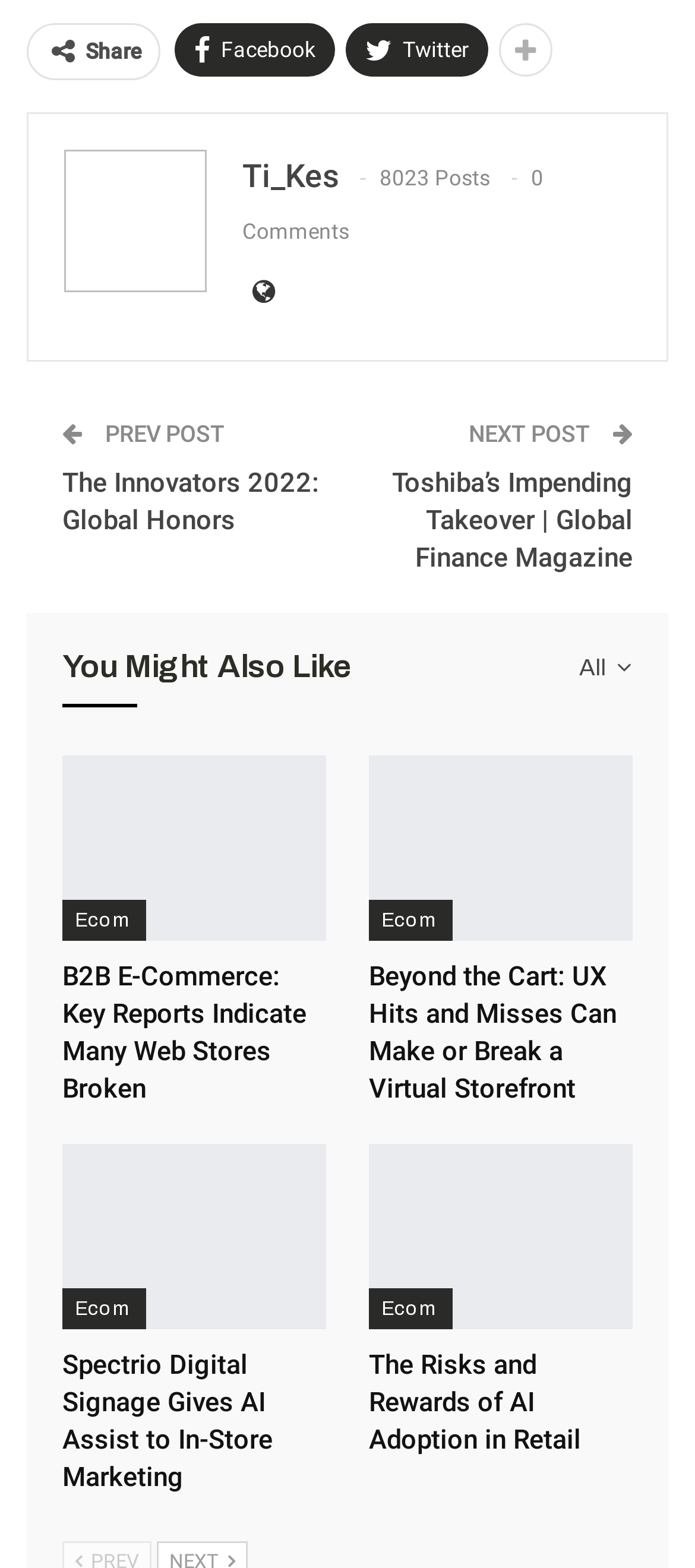Identify the bounding box coordinates for the element you need to click to achieve the following task: "Share on Facebook". The coordinates must be four float values ranging from 0 to 1, formatted as [left, top, right, bottom].

[0.251, 0.014, 0.482, 0.048]